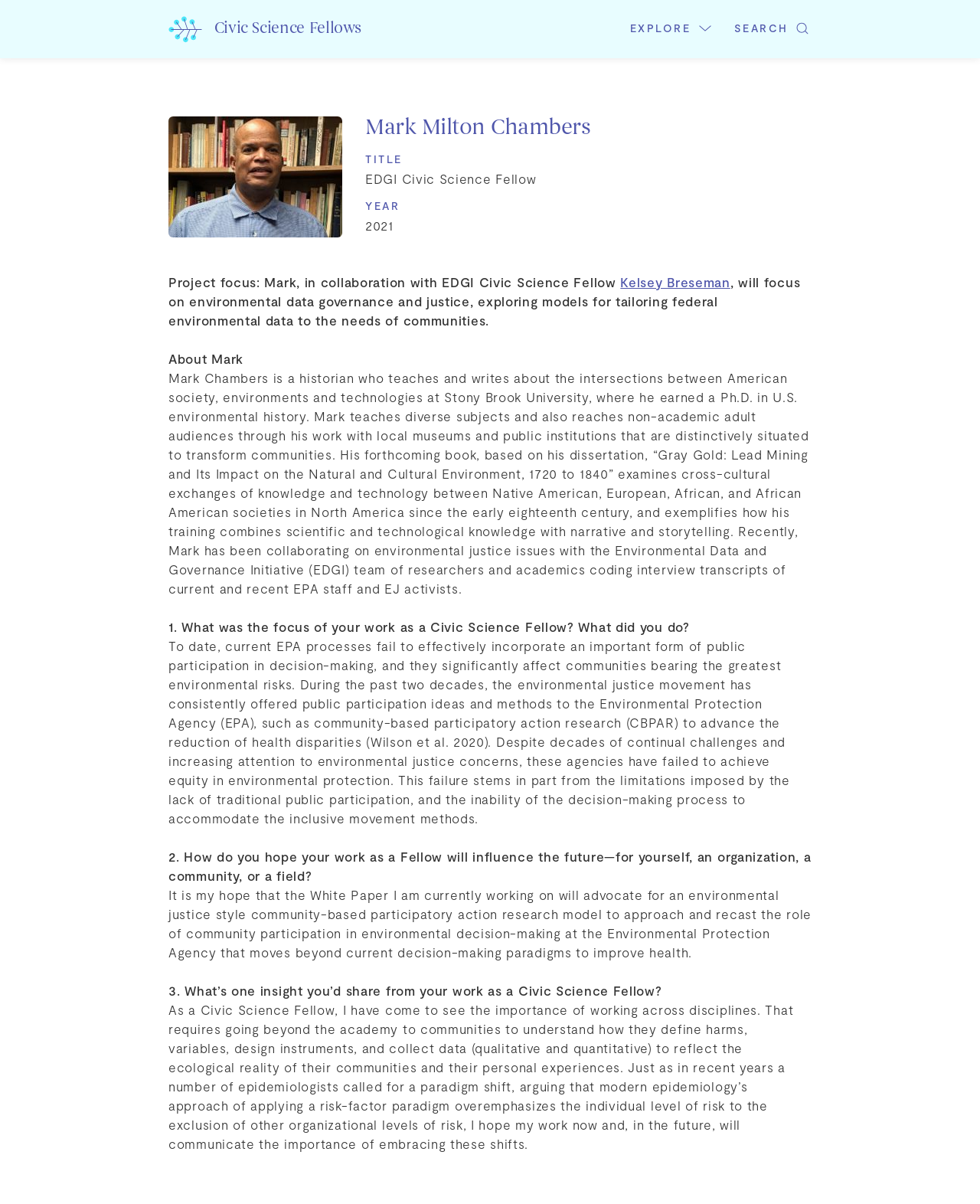What is Mark Milton Chambers' profession?
Answer the question based on the image using a single word or a brief phrase.

historian